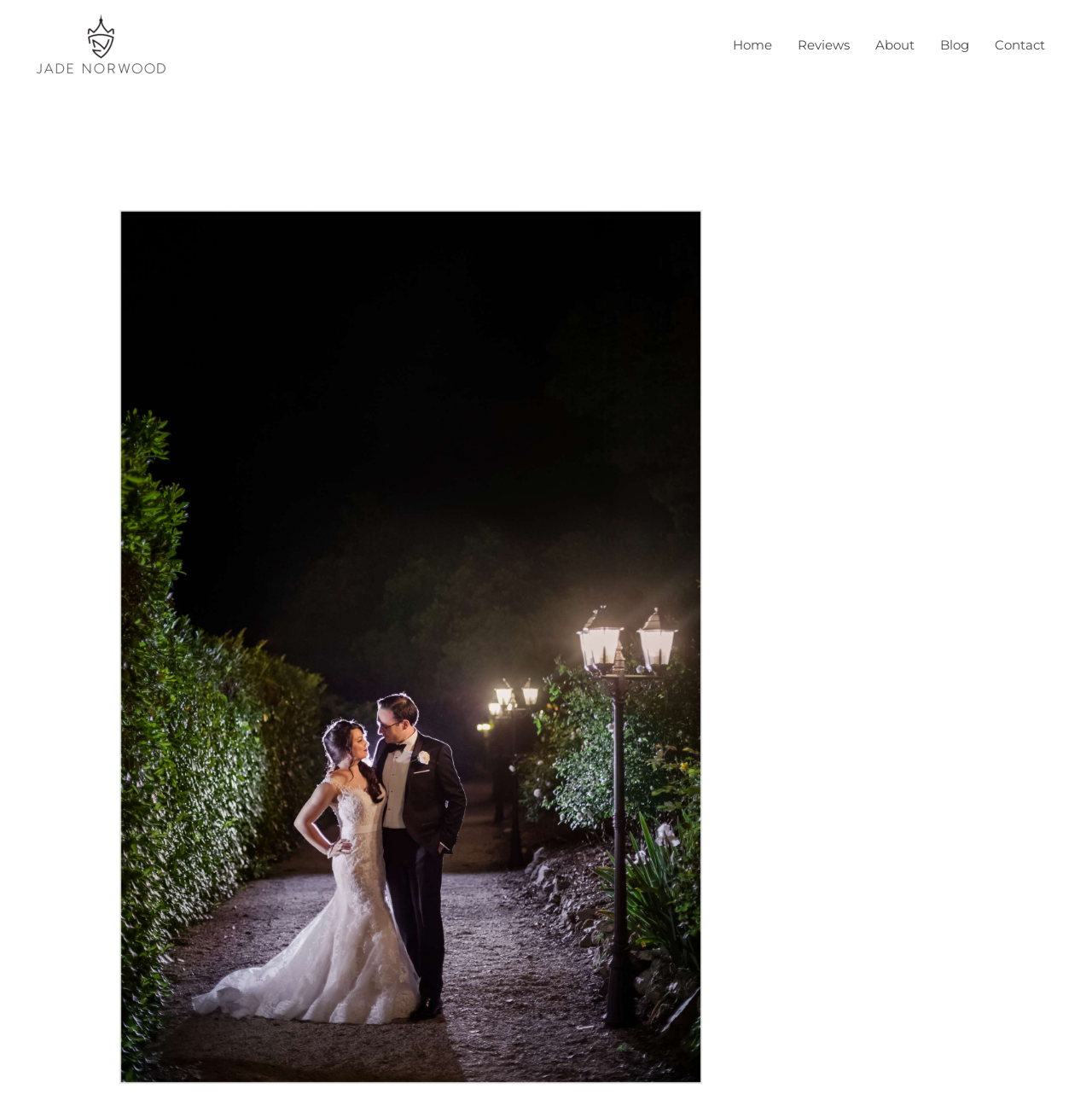Provide a comprehensive description of the webpage.

The webpage is about Adelaide Wedding Photographer Jade Norwood Photography, specifically discussing the meaning of coaching and mentoring. At the top left, there is a link and an image with the same text, "Adelaide Wedding Photographer Jade Norwood Photography". 

On the top right, there is a navigation section labeled "Site Navigation" containing five links: "Home", "Reviews", "About", "Blog", and "Contact", arranged horizontally from left to right. 

Below the navigation section, there is a large image taking up most of the page, with a caption "coaching mentoring for photographers".